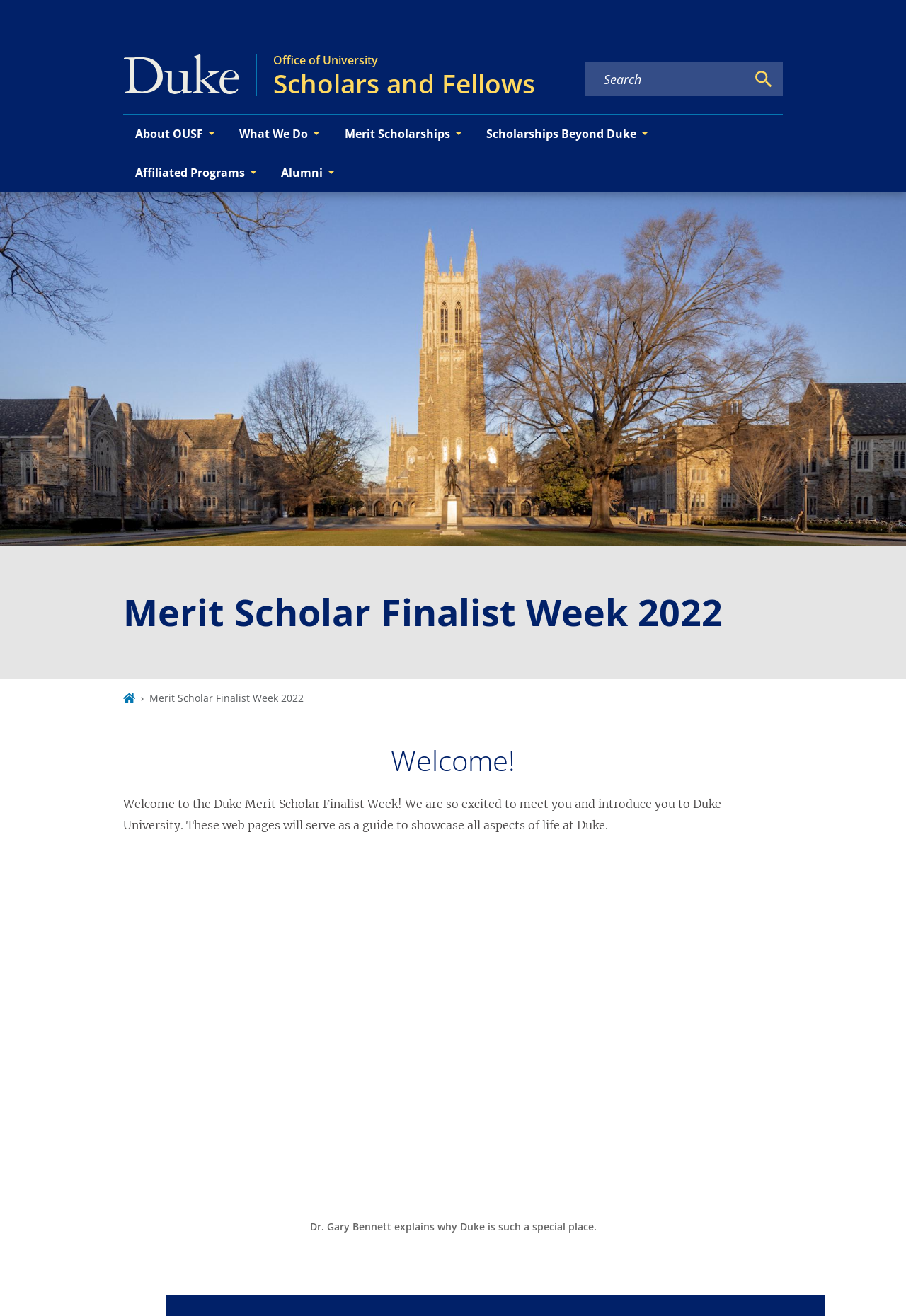Give a concise answer using one word or a phrase to the following question:
What is the primary navigation section?

About OUSF, What We Do, etc.